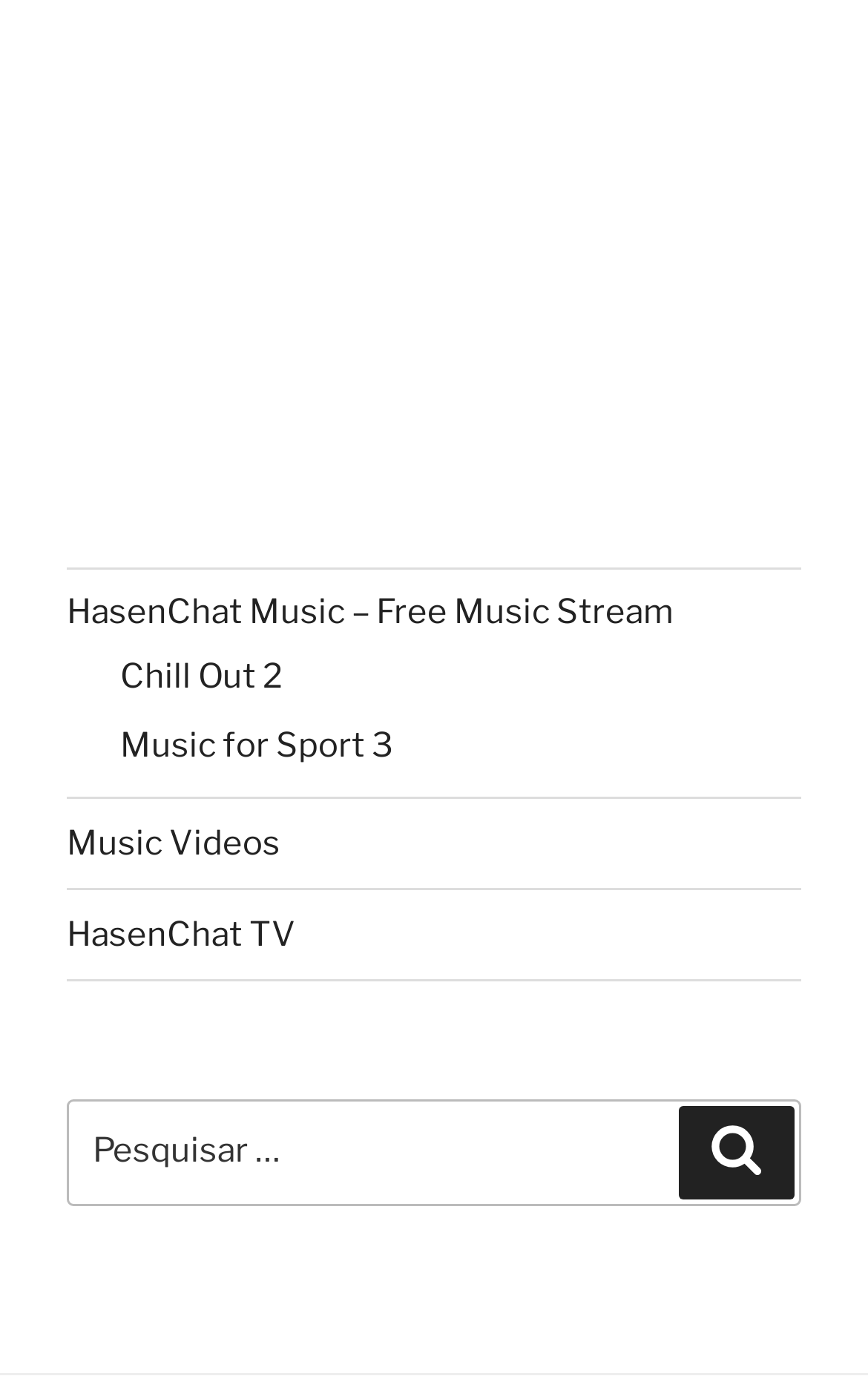What is the text of the first navigation link?
Examine the image and provide an in-depth answer to the question.

The first navigation link has the text 'HasenChat Music – Free Music Stream', which is likely a link to a music streaming page.